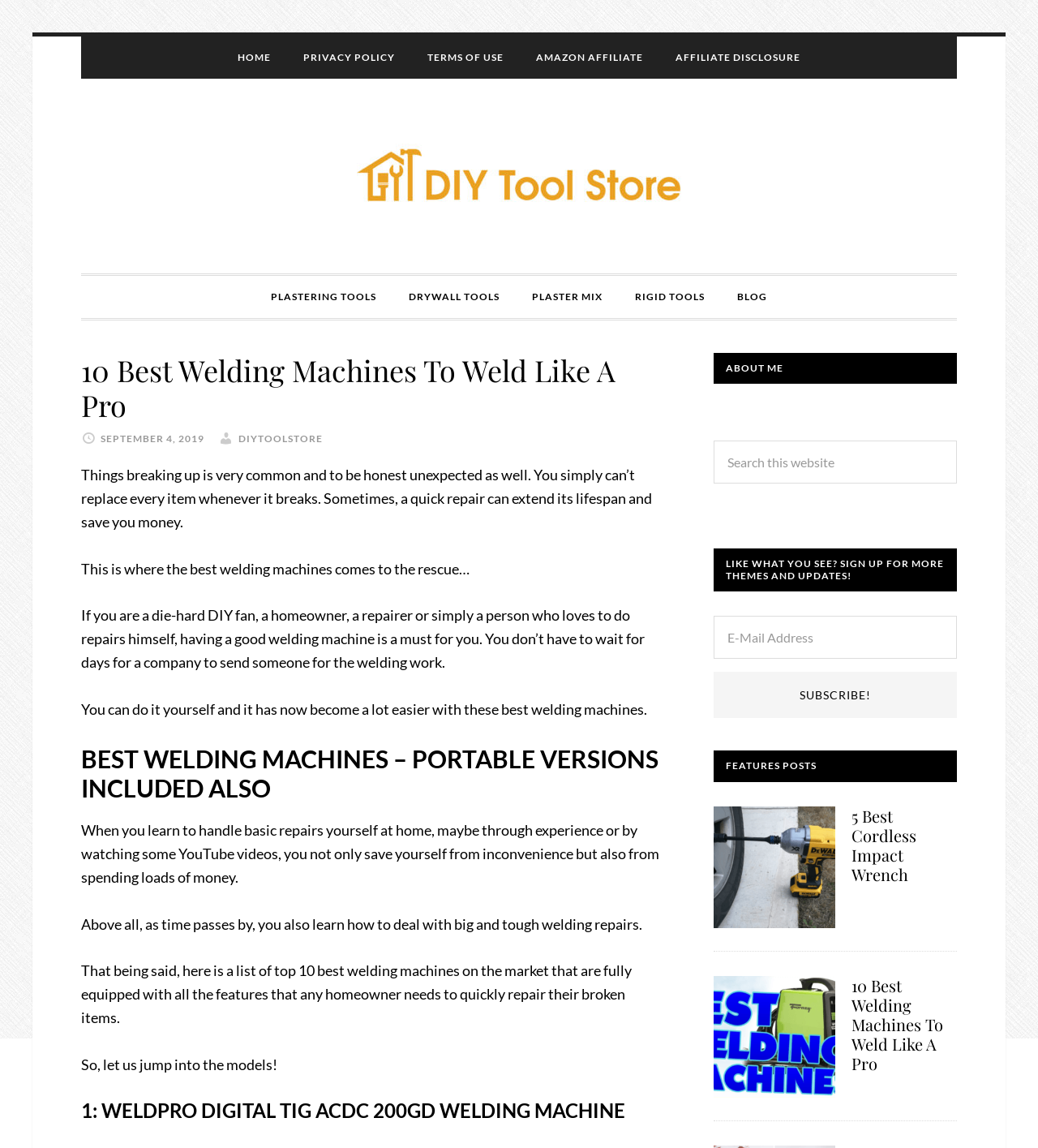What is the author of the webpage?
Please answer the question as detailed as possible.

The author of the webpage can be inferred from the link 'DIYTOOLSTORE' present in the header section, which likely represents the author or creator of the webpage.